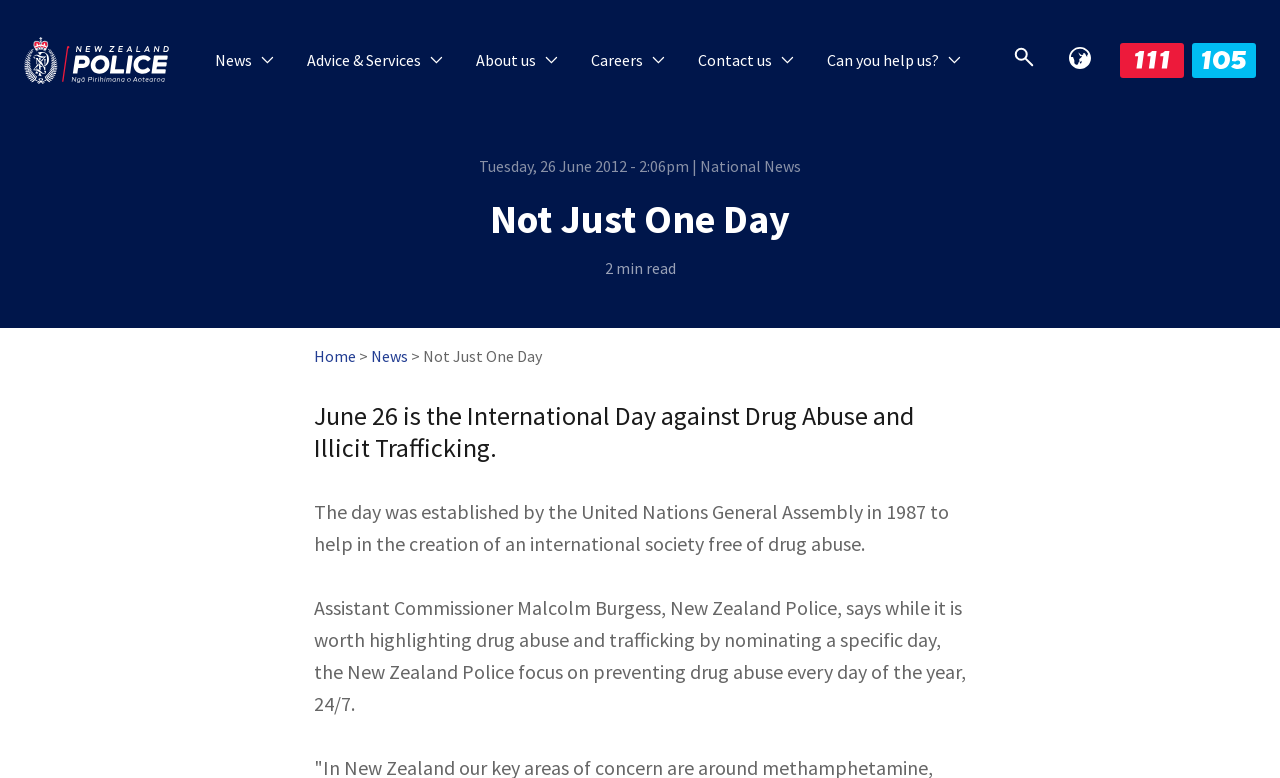Provide a comprehensive caption for the webpage.

The webpage is about the International Day against Drug Abuse and Illicit Trafficking, which is on June 26. At the top left, there is a link to skip to the main content. Next to it, there is a link to the police.govt.nz website. 

Below these links, there are five main navigation links: News, Advice & Services, About us, Careers, and Contact us. Each of these links has an accompanying image. 

To the right of these navigation links, there is a search button with a magnifying glass icon, followed by a globe icon and two icons for emergency numbers, 111 and 105. 

The main content of the page is divided into two sections. The top section has a header with the title "Not Just One Day" and a subheading "Tuesday, 26 June 2012 - 2:06pm" on the left, and "National News" on the right. Below this header, there is a brief description of the article, including the reading time. 

The bottom section of the main content has a breadcrumb navigation with links to "Home" and "News", followed by the title of the article "Not Just One Day". Below this, there are three paragraphs of text. The first paragraph explains the purpose of the International Day against Drug Abuse and Illicit Trafficking. The second paragraph provides more information about the day's establishment by the United Nations General Assembly. The third paragraph quotes Assistant Commissioner Malcolm Burgess, discussing the New Zealand Police's approach to preventing drug abuse.